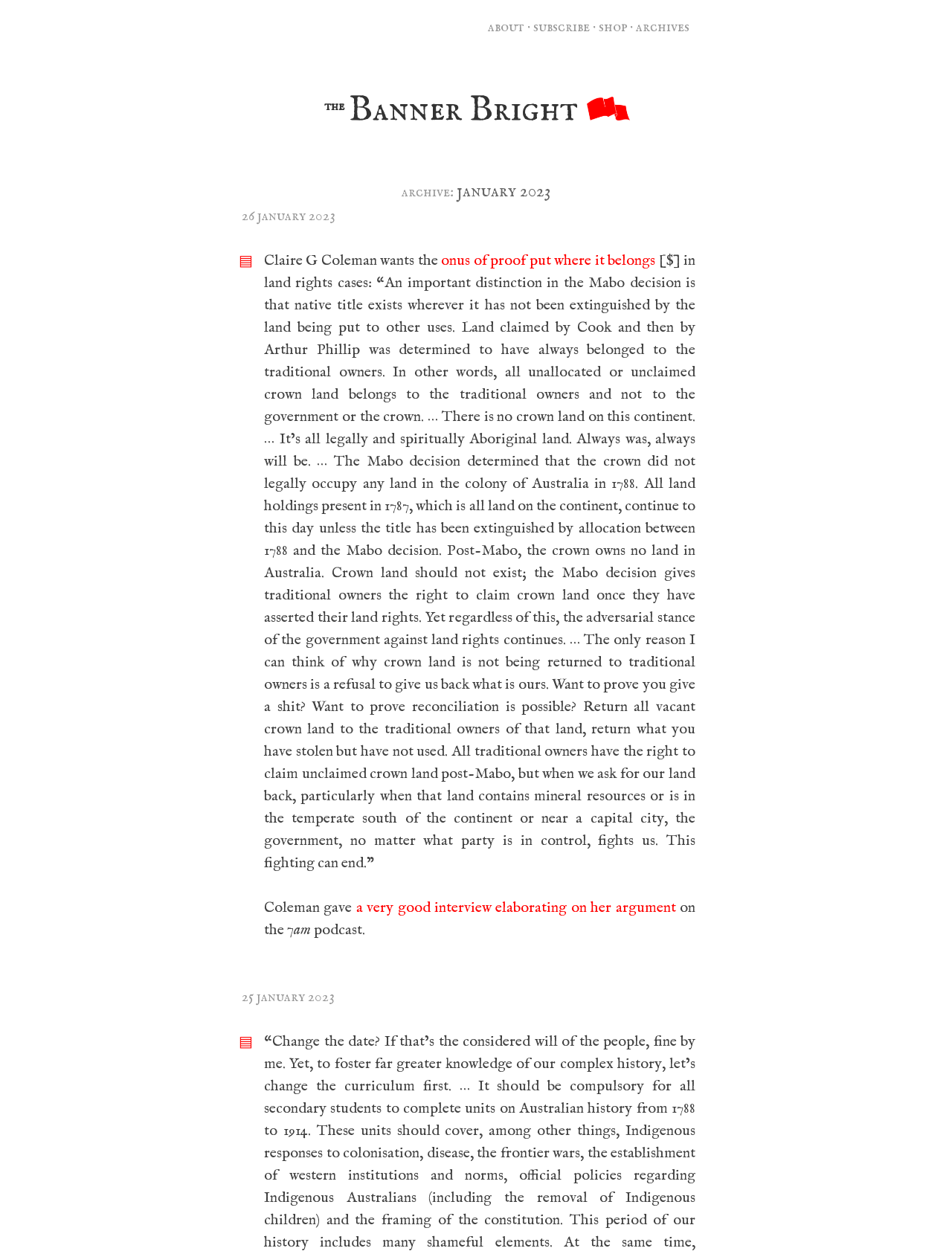What is the topic of the article by Claire G Coleman?
Could you give a comprehensive explanation in response to this question?

I read the text of the article by Claire G Coleman and found that it discusses land rights, specifically the Mabo decision and the importance of returning crown land to traditional owners. The article argues that the government should return vacant crown land to its rightful owners.